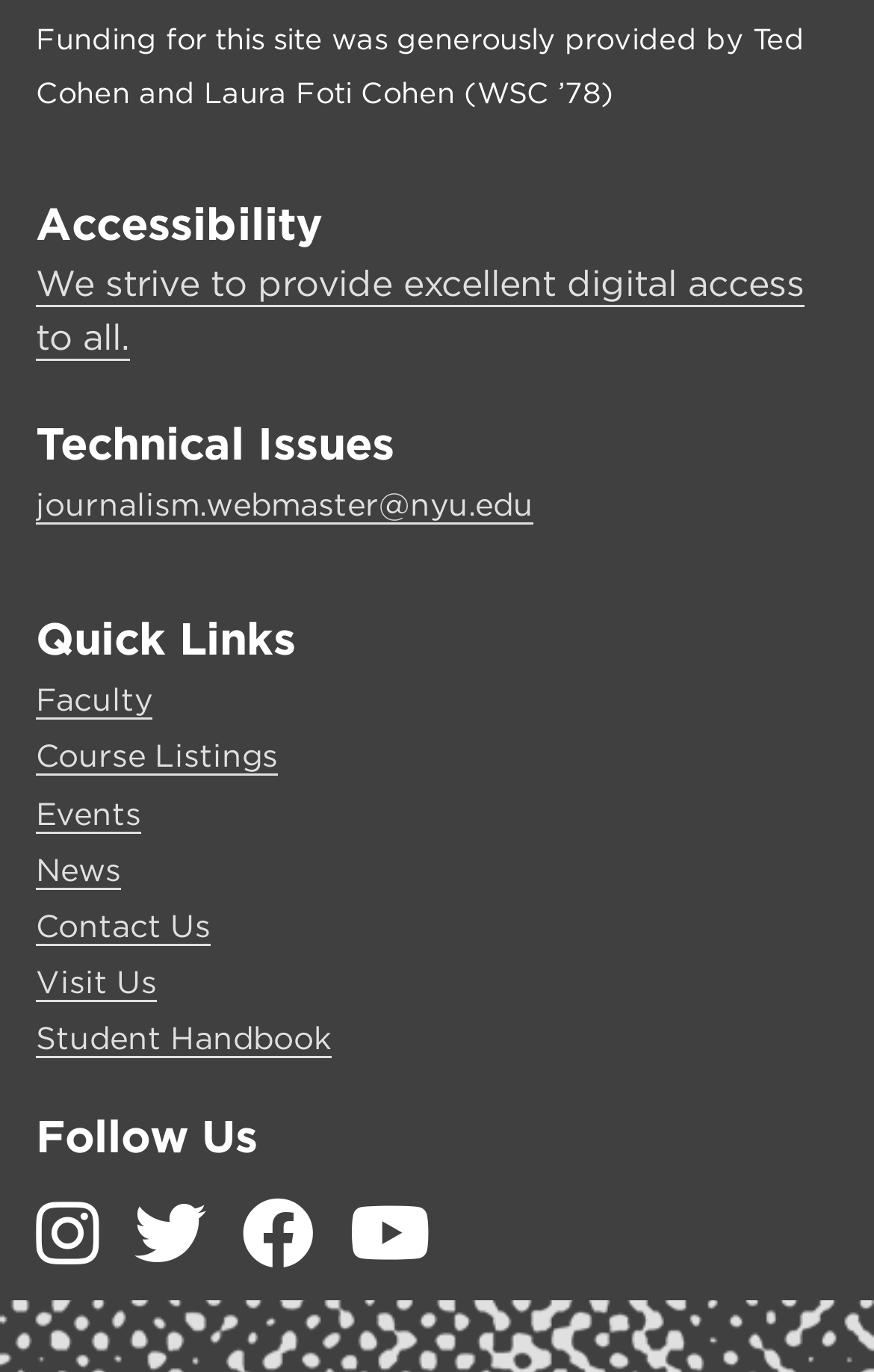Please specify the bounding box coordinates of the element that should be clicked to execute the given instruction: 'Contact the webmaster'. Ensure the coordinates are four float numbers between 0 and 1, expressed as [left, top, right, bottom].

[0.041, 0.355, 0.61, 0.382]